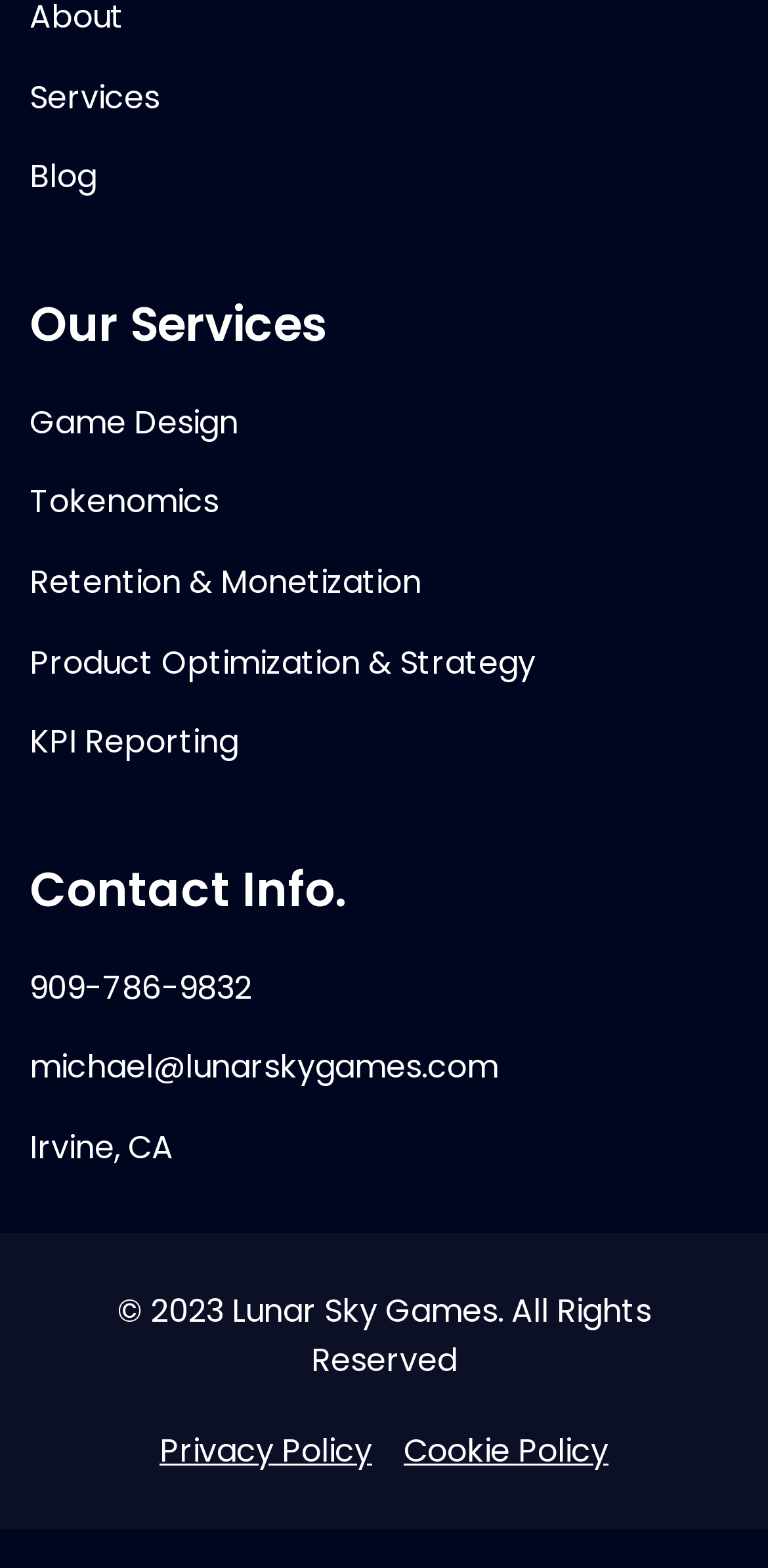Locate the bounding box coordinates of the segment that needs to be clicked to meet this instruction: "Read about Game Design".

[0.038, 0.254, 0.962, 0.286]